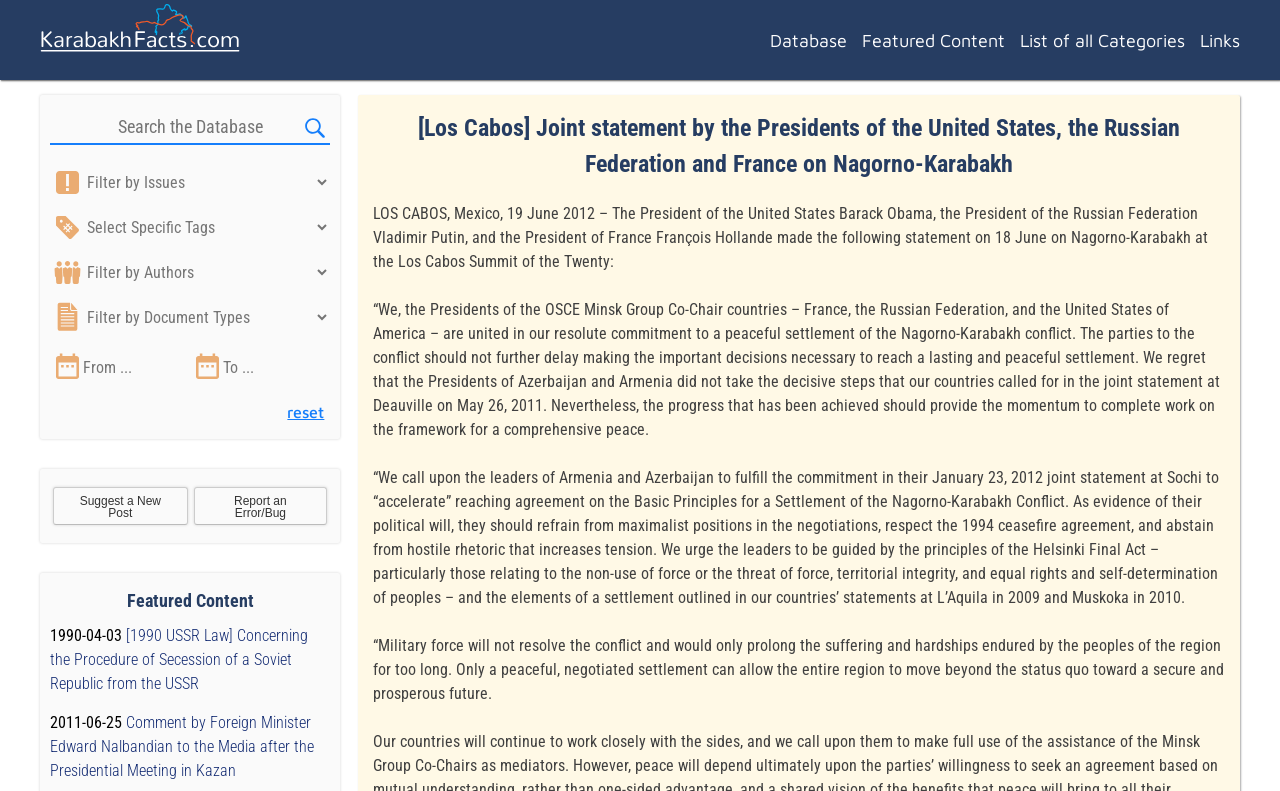Please determine the bounding box coordinates of the element to click on in order to accomplish the following task: "Suggest a New Post". Ensure the coordinates are four float numbers ranging from 0 to 1, i.e., [left, top, right, bottom].

[0.041, 0.616, 0.147, 0.664]